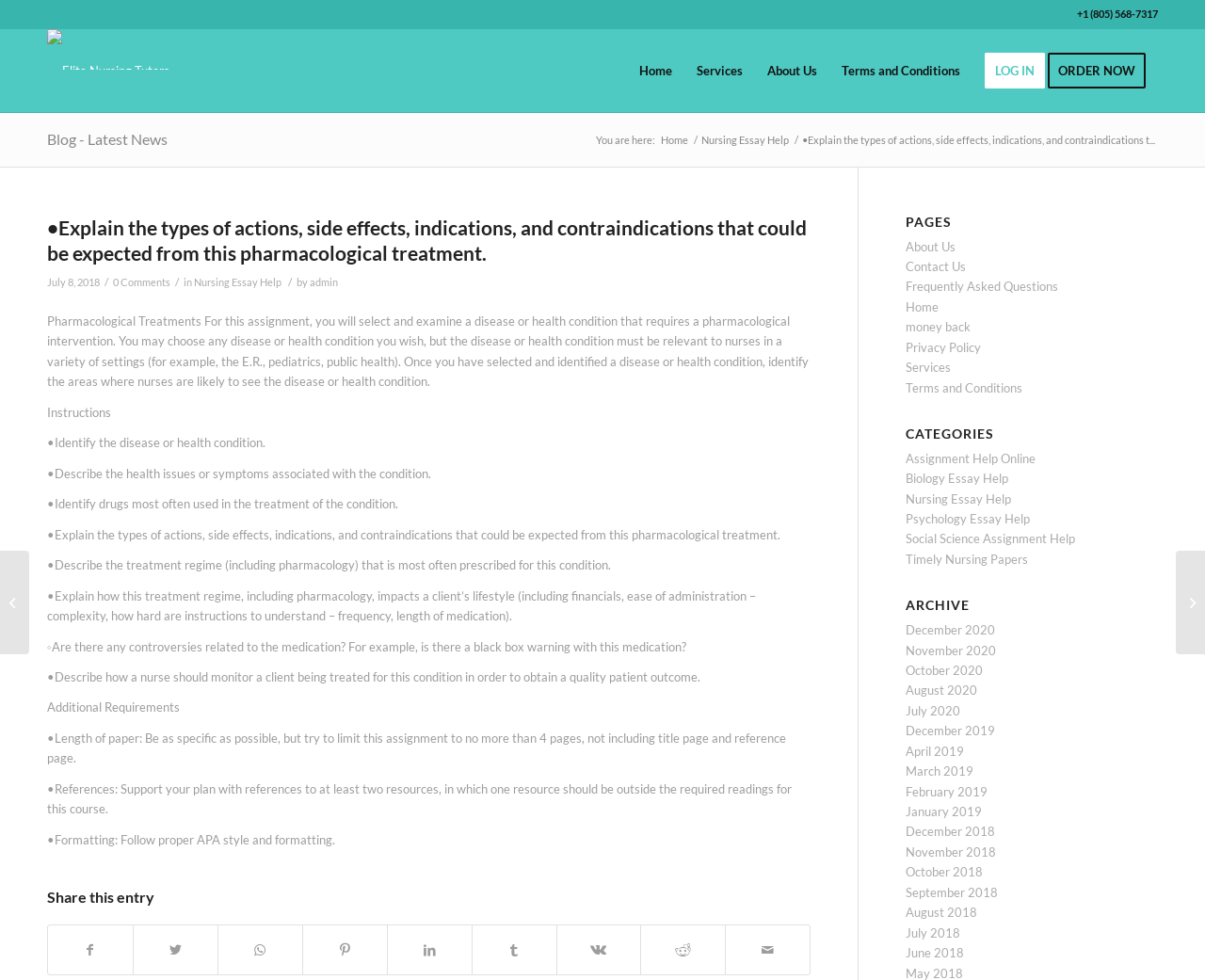Use the information in the screenshot to answer the question comprehensively: What is the phone number of Elite Nursing Tutors?

The phone number of Elite Nursing Tutors can be found at the top right corner of the webpage, which is +1 (805) 568-7317.